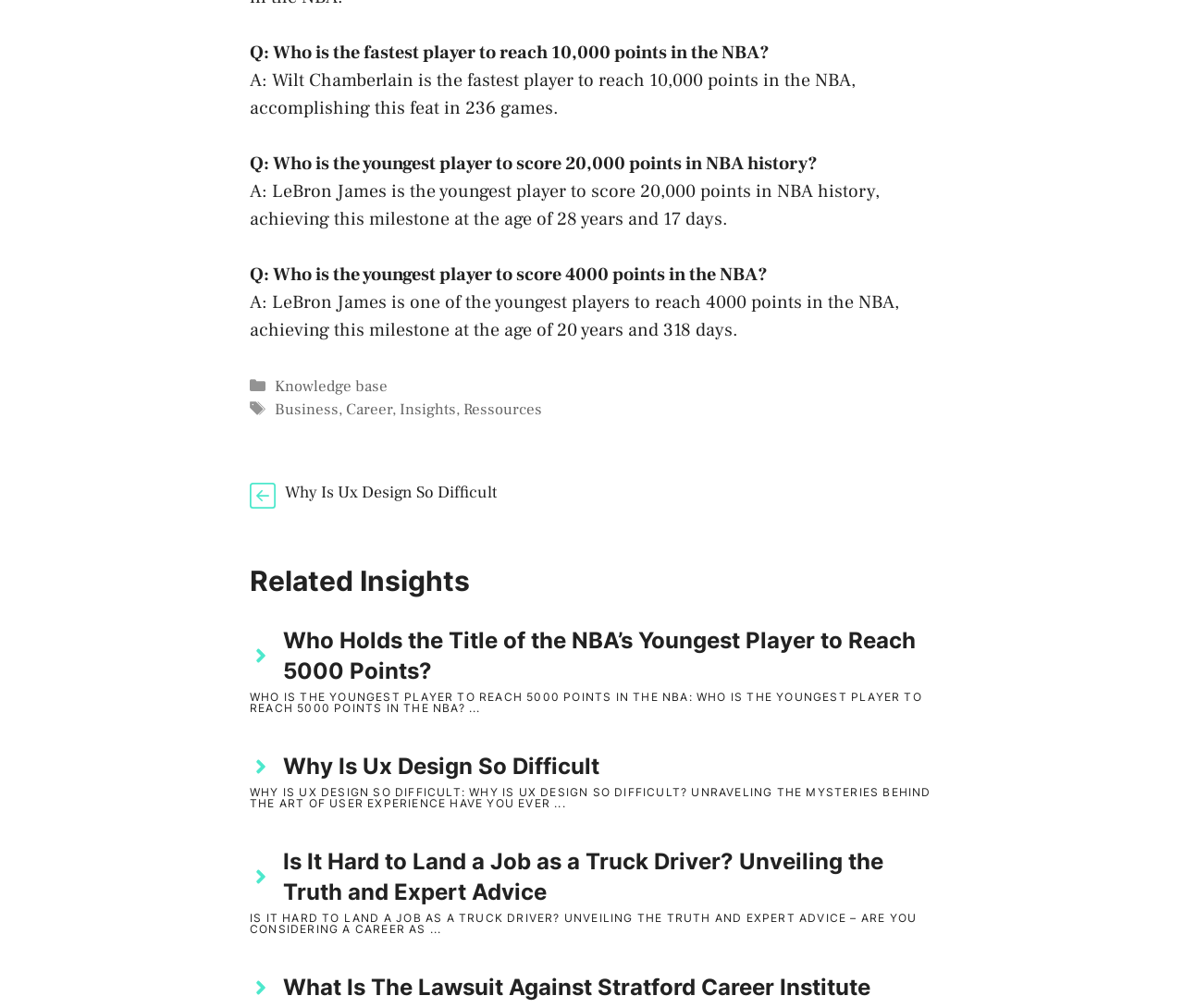Please use the details from the image to answer the following question comprehensively:
What is the age of LeBron James when he scored 20,000 points in NBA history?

The answer can be found in the second question-answer pair on the webpage, where it is stated that 'LeBron James is the youngest player to score 20,000 points in NBA history, achieving this milestone at the age of 28 years and 17 days'.